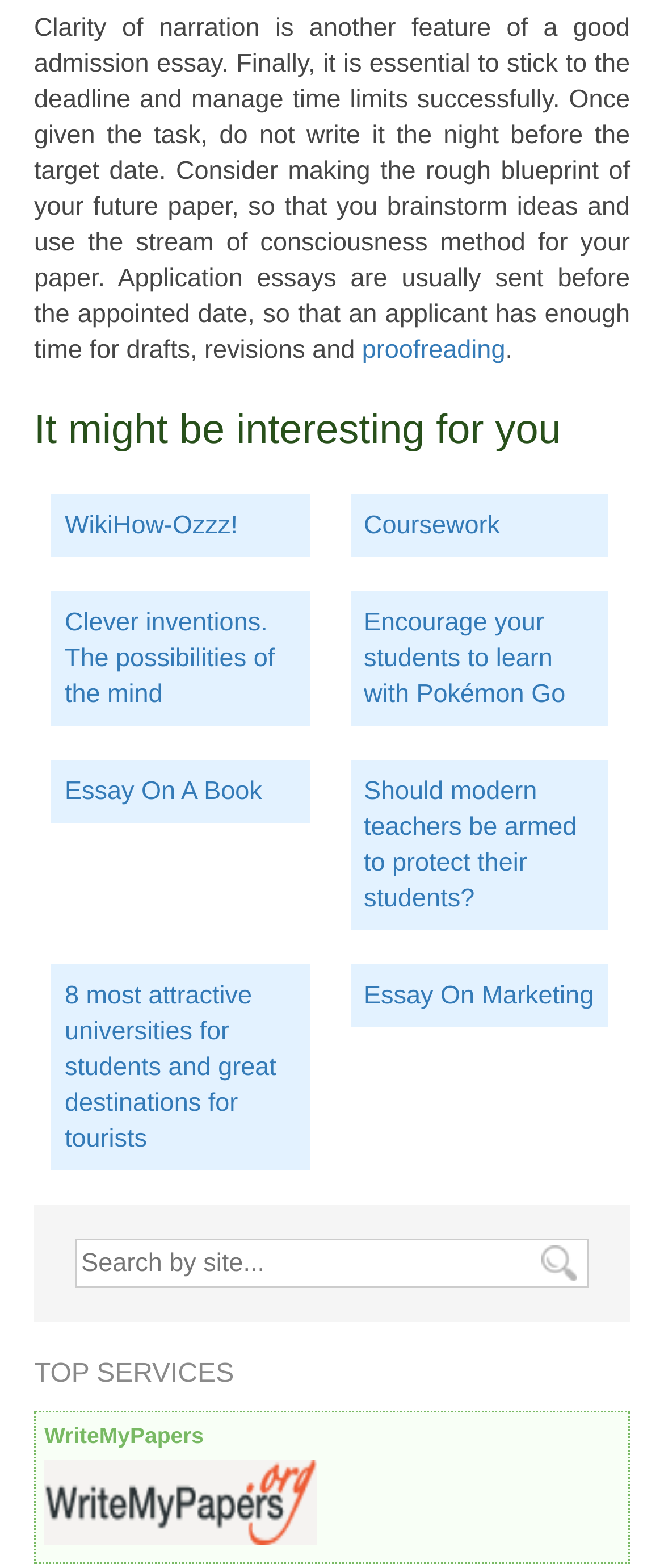How many links are there under 'It might be interesting for you'?
Use the image to answer the question with a single word or phrase.

8